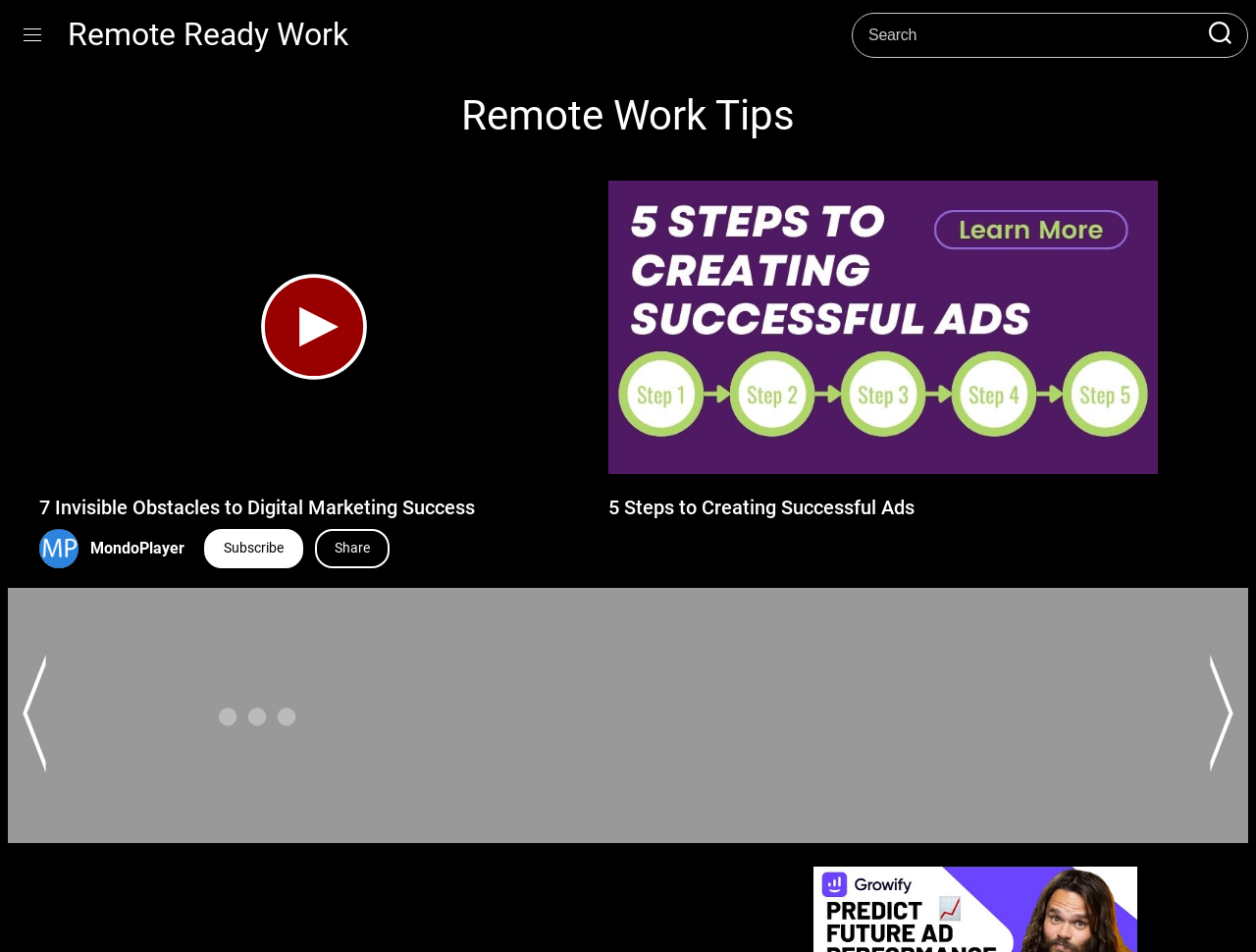Pinpoint the bounding box coordinates of the area that should be clicked to complete the following instruction: "Scroll to previous post". The coordinates must be given as four float numbers between 0 and 1, i.e., [left, top, right, bottom].

[0.014, 0.68, 0.04, 0.82]